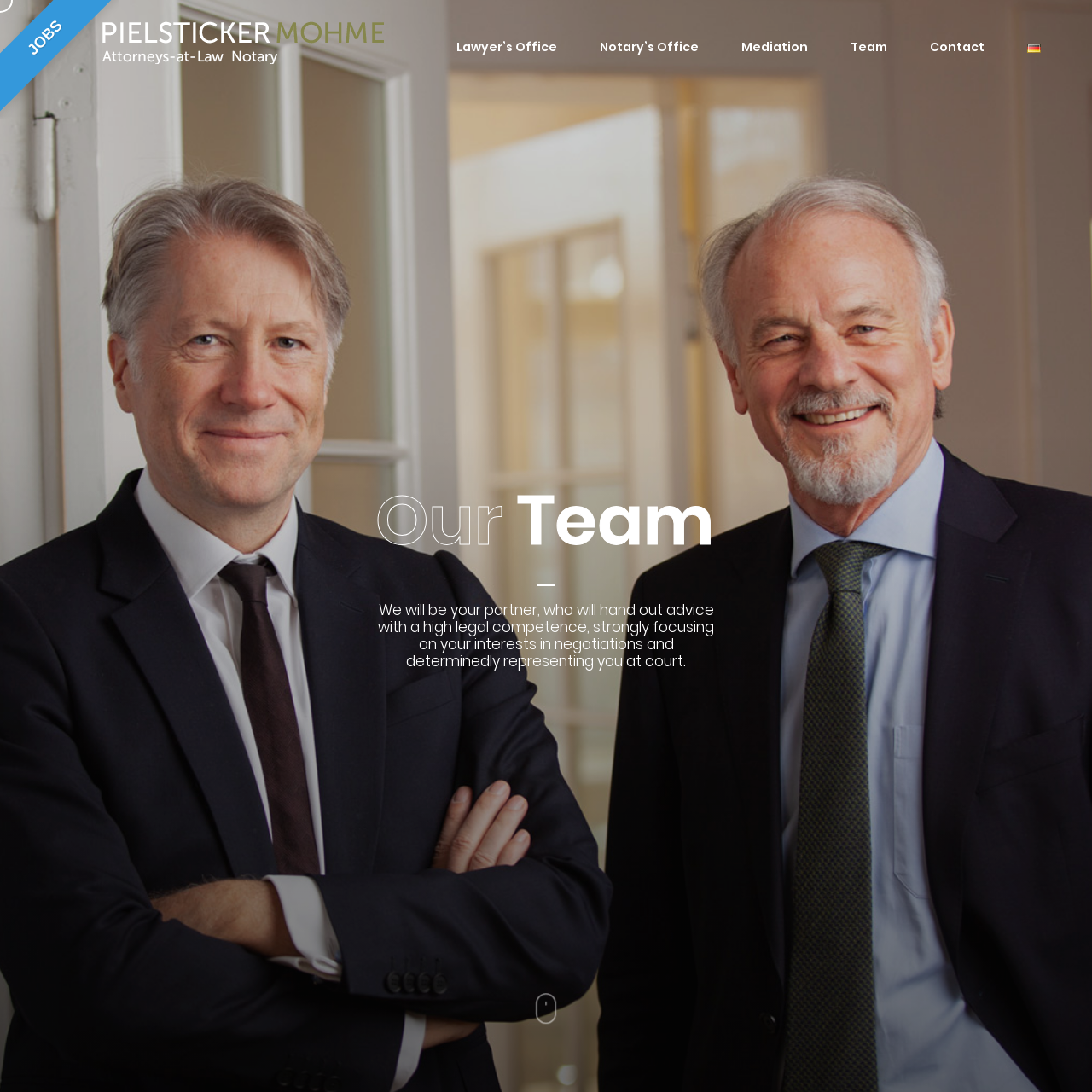Please identify the coordinates of the bounding box that should be clicked to fulfill this instruction: "Click the 'JOBS' link".

[0.022, 0.015, 0.06, 0.053]